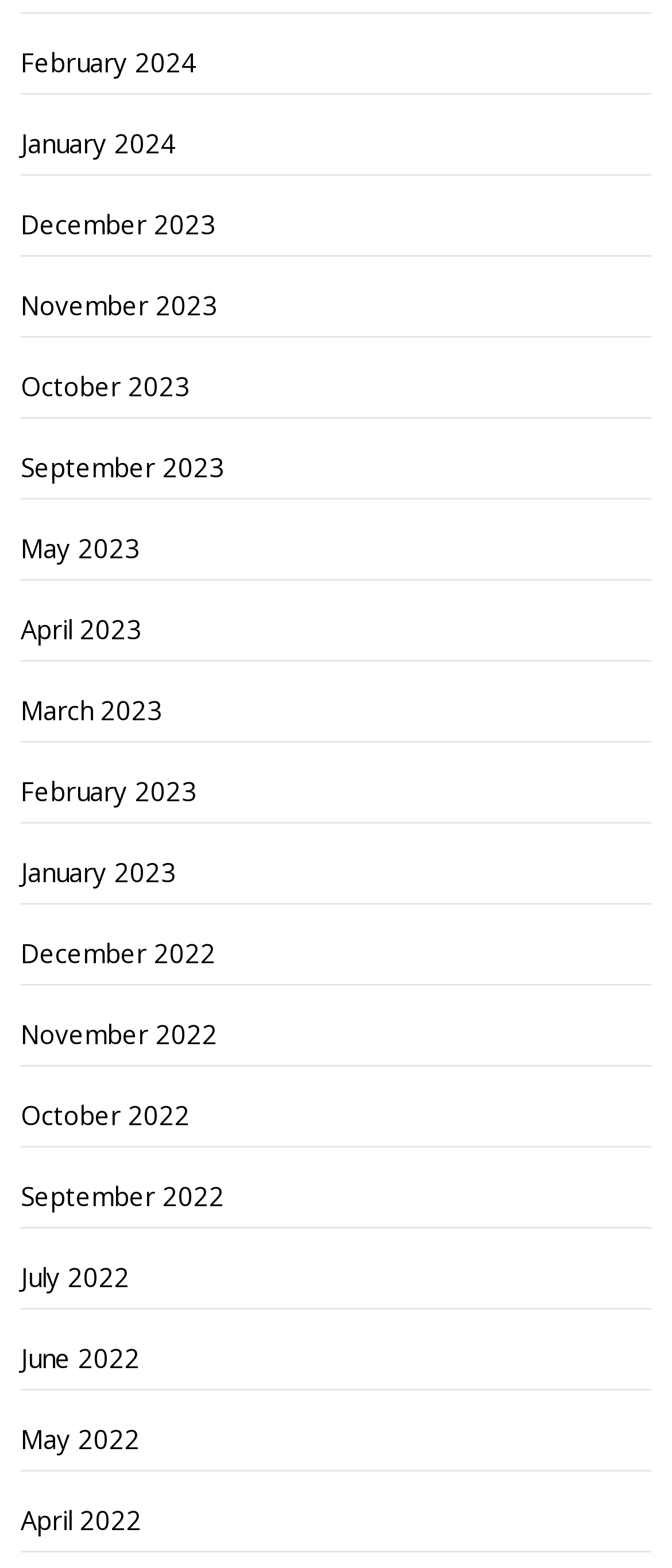Specify the bounding box coordinates of the area that needs to be clicked to achieve the following instruction: "check April 2022".

[0.031, 0.95, 0.969, 0.991]